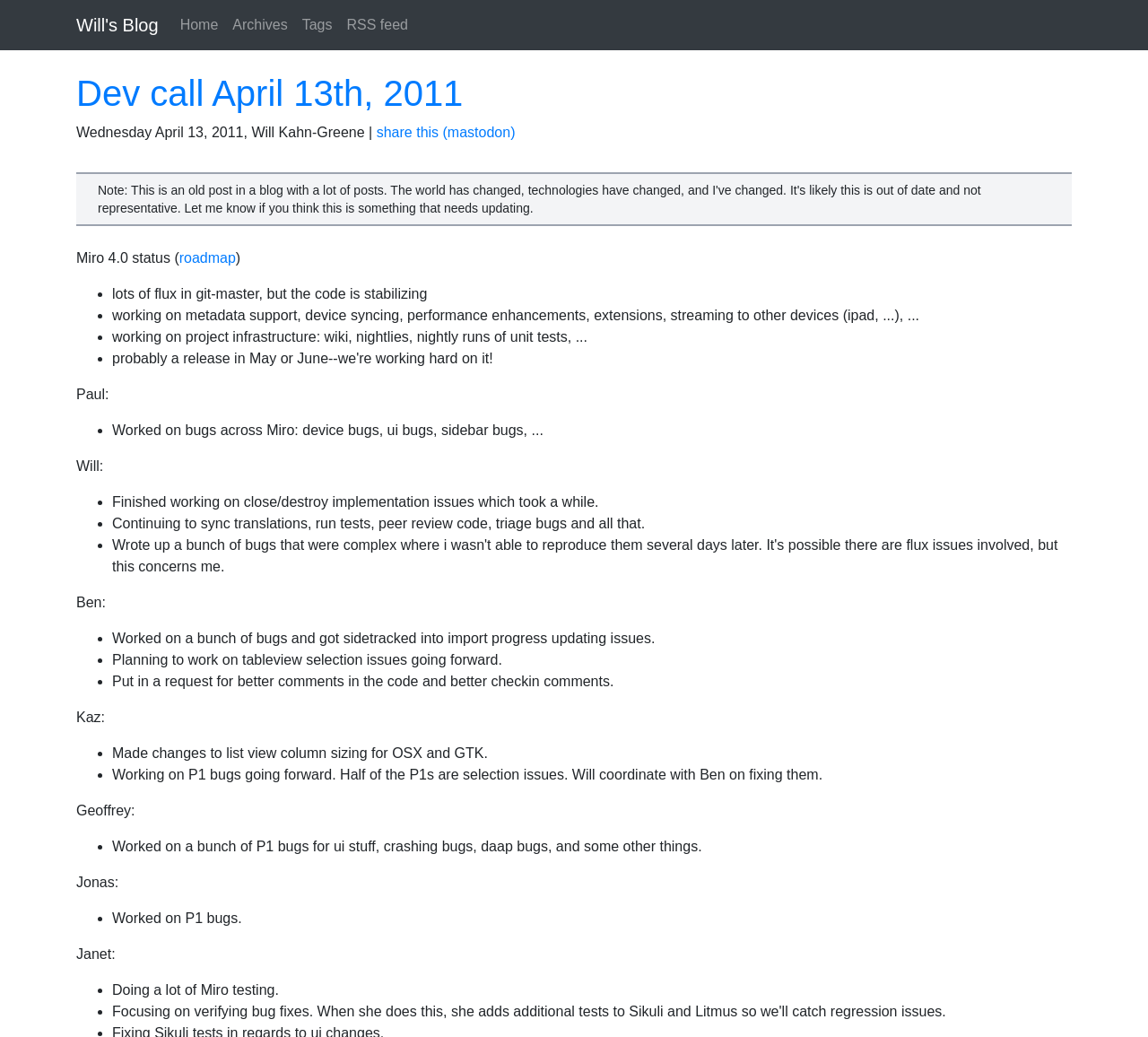How many people contributed to the Miro 4.0 status update?
Using the image, answer in one word or phrase.

8